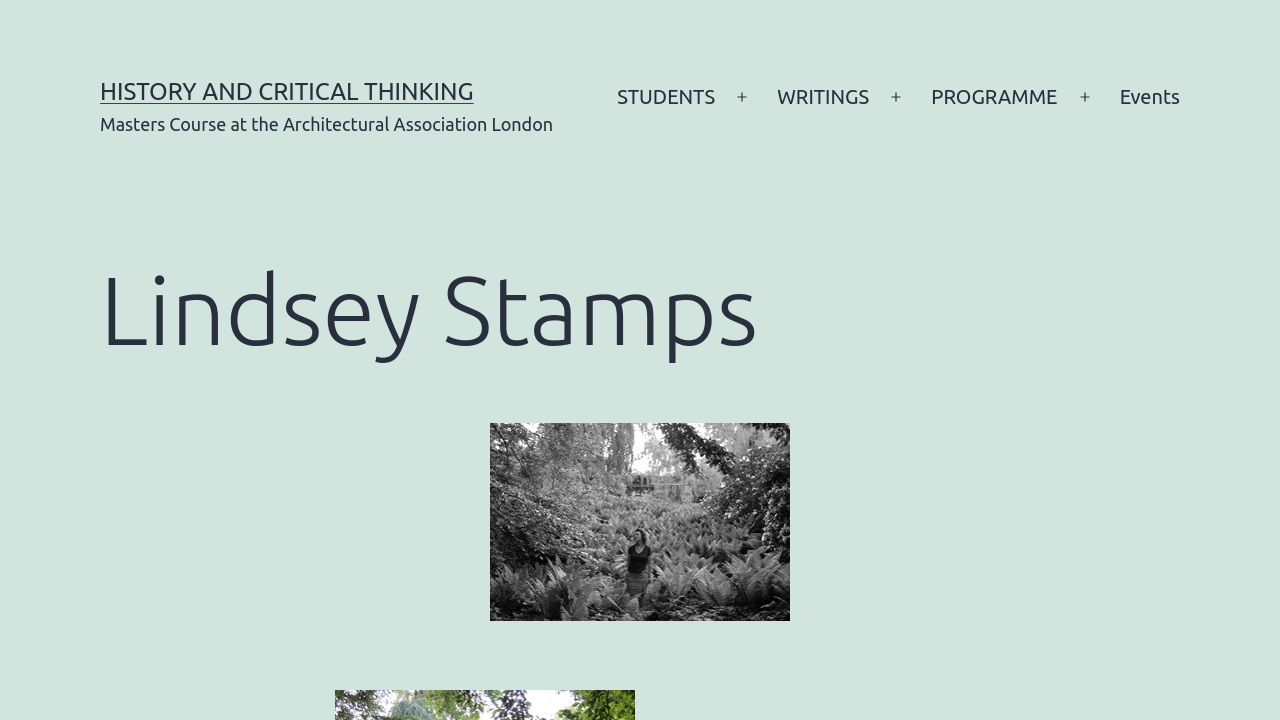What is the name of the course?
Based on the visual details in the image, please answer the question thoroughly.

Based on the StaticText element 'Masters Course at the Architectural Association London', we can infer that the name of the course is 'Masters Course'.